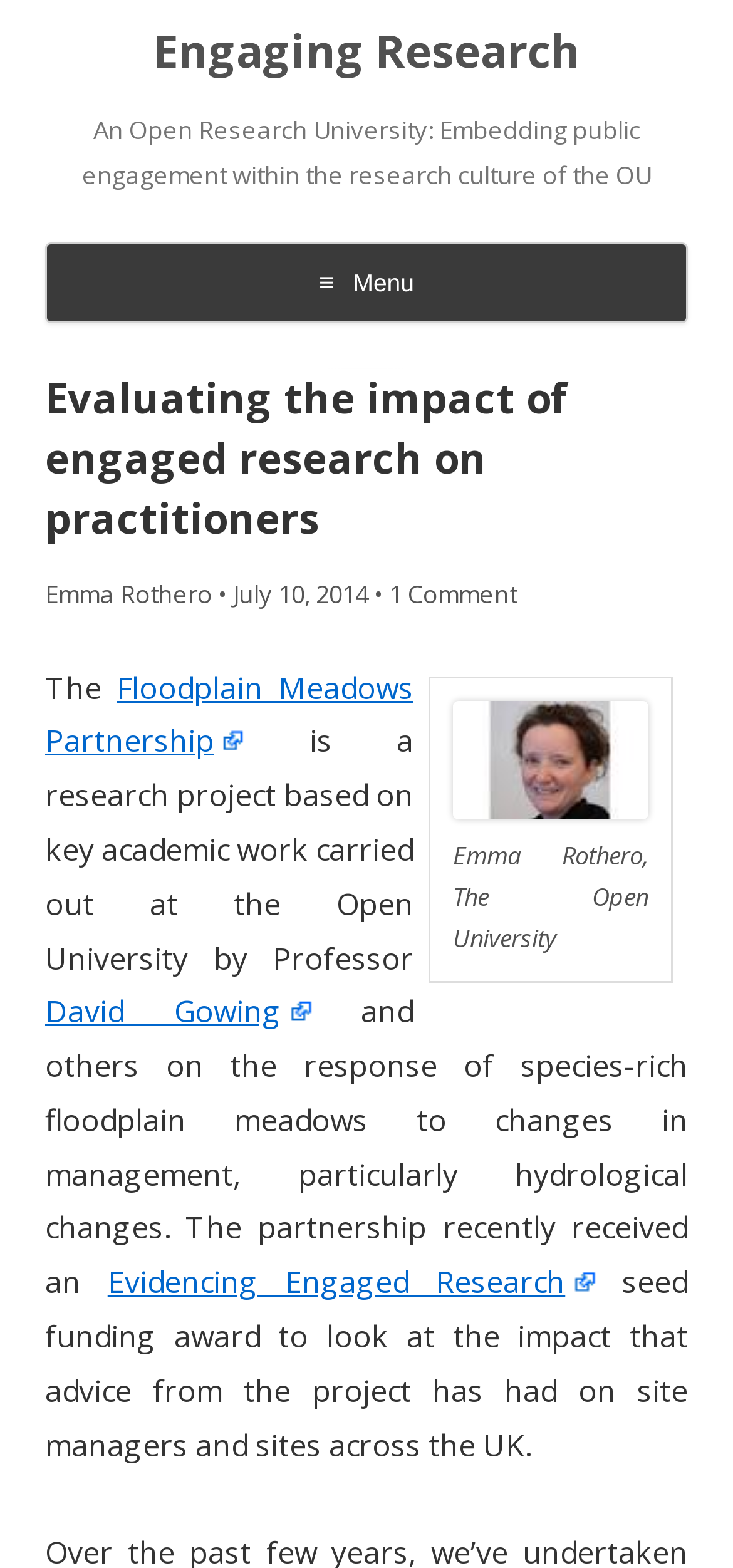Please find the bounding box coordinates of the element that must be clicked to perform the given instruction: "View Emma Rothero's profile". The coordinates should be four float numbers from 0 to 1, i.e., [left, top, right, bottom].

[0.062, 0.367, 0.29, 0.389]